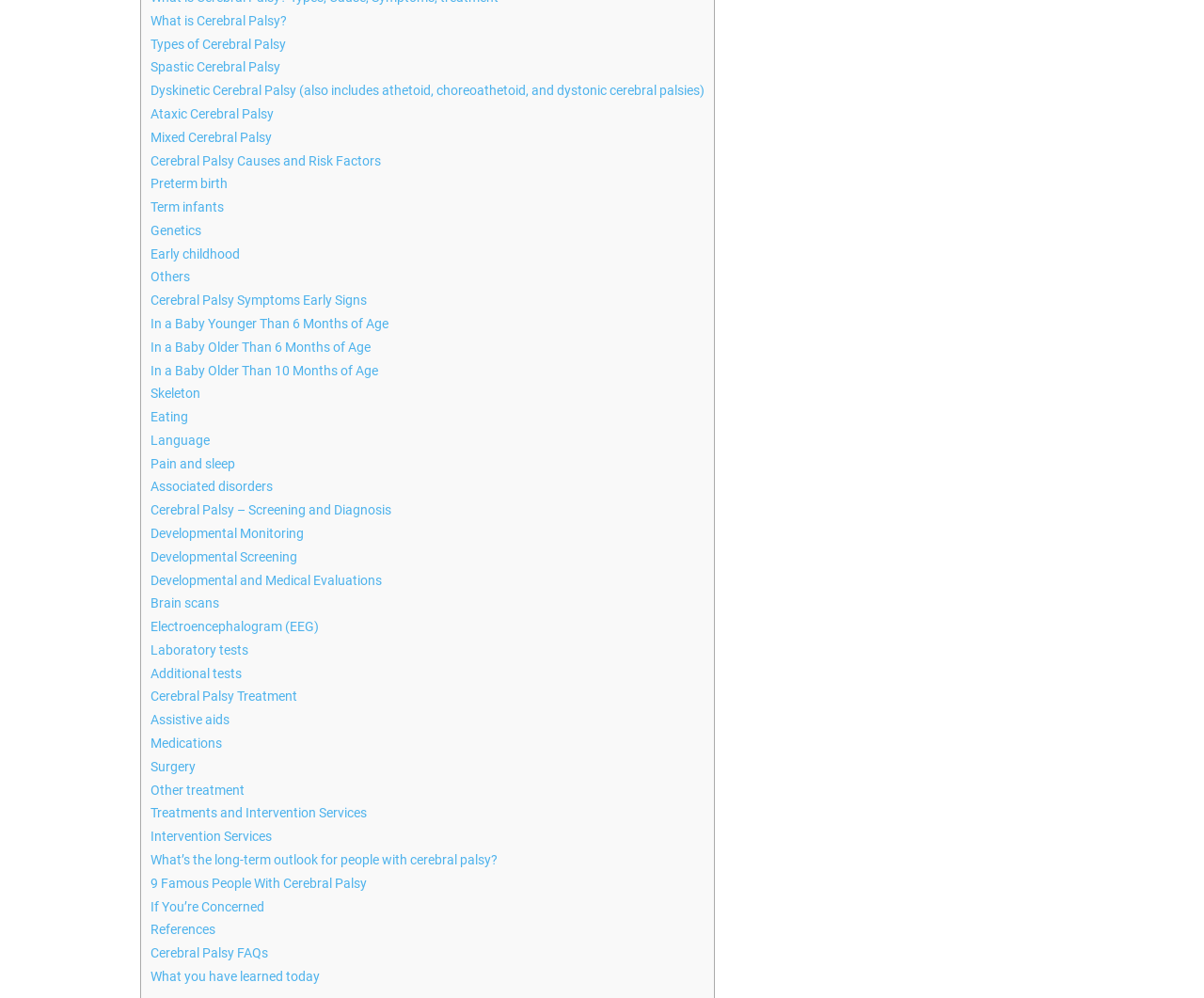Provide the bounding box coordinates, formatted as (top-left x, top-left y, bottom-right x, bottom-right y), with all values being floating point numbers between 0 and 1. Identify the bounding box of the UI element that matches the description: Mixed Cerebral Palsy

[0.125, 0.13, 0.225, 0.145]